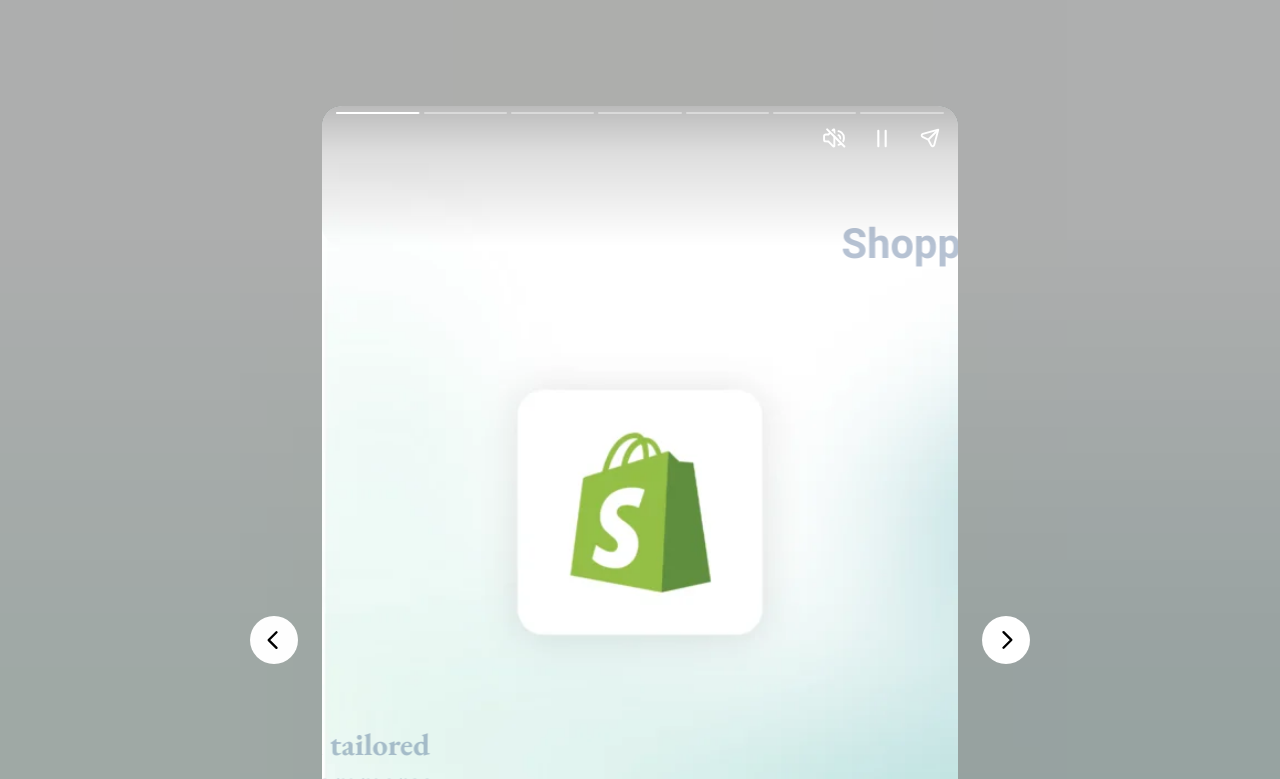Elaborate on the webpage's design and content in a detailed caption.

The webpage is about finding the top e-commerce online store builders for 2023. At the top, there is a heading titled "Shoppify" which is positioned roughly in the middle of the page, taking up about a quarter of the width. Below the heading, there is a section with three buttons: "Unmute story", "Pause story", and "Share story", aligned horizontally and positioned near the top of the page. 

On the left side of the page, near the bottom, there is a "Previous page" button. On the right side of the page, near the bottom, there is a "Next page" button.